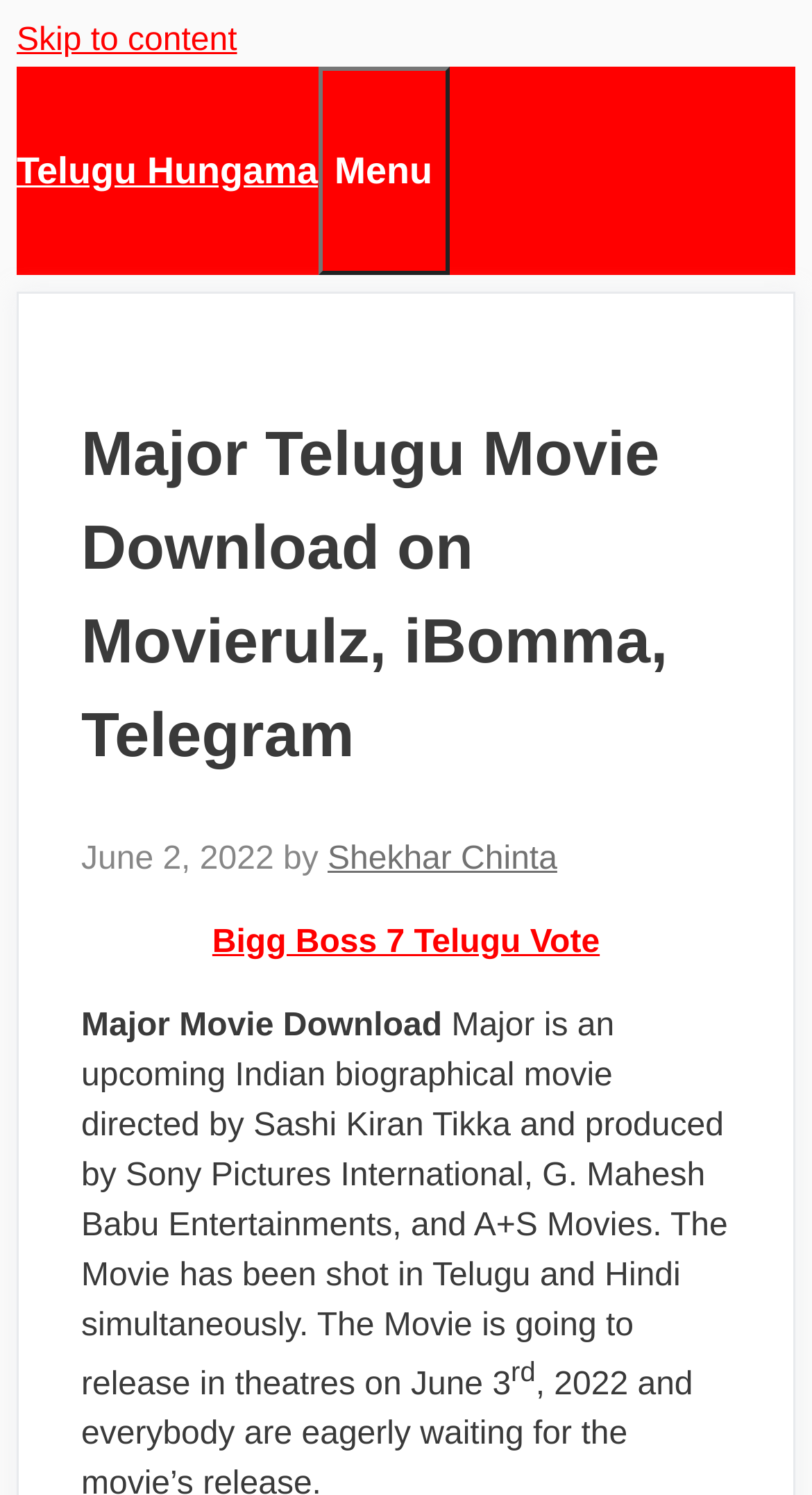Please provide a one-word or short phrase answer to the question:
What is the date of the article?

June 2, 2022